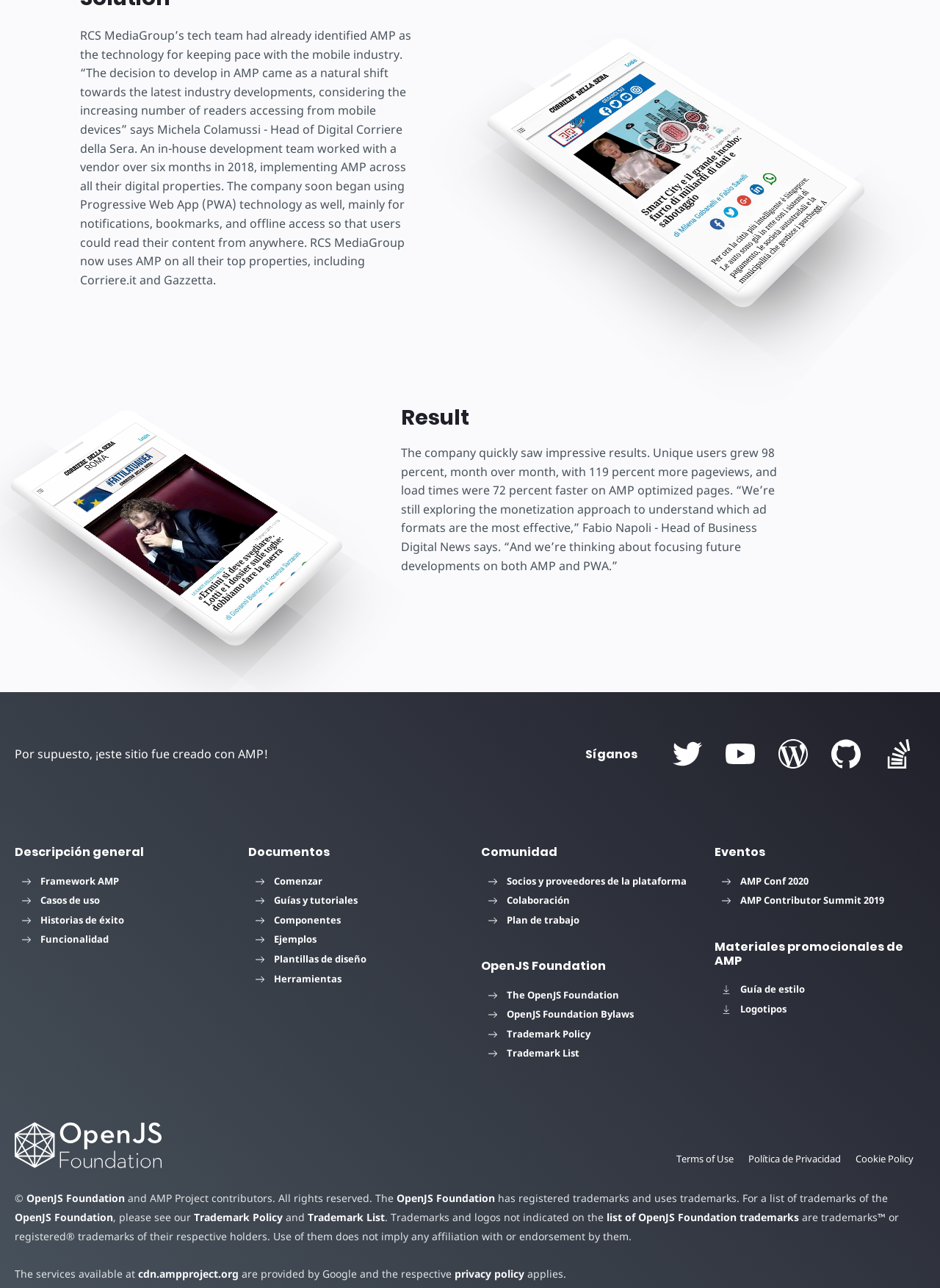Look at the image and give a detailed response to the following question: What is the name of the technology used for notifications, bookmarks, and offline access?

The text mentions that RCS MediaGroup uses Progressive Web App (PWA) technology for notifications, bookmarks, and offline access, in addition to AMP.